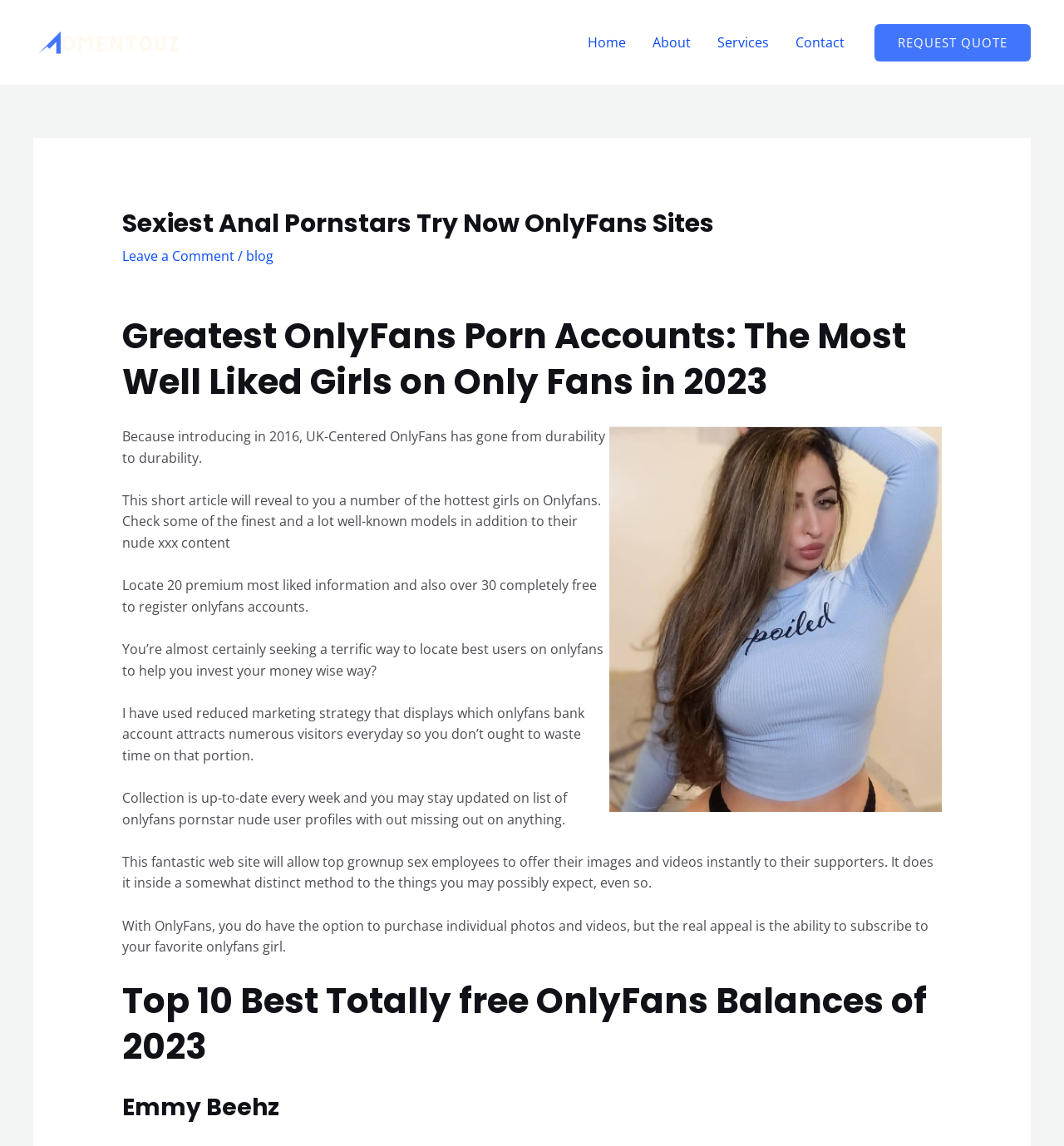Identify the title of the webpage and provide its text content.

Sexiest Anal Pornstars Try Now OnlyFans Sites